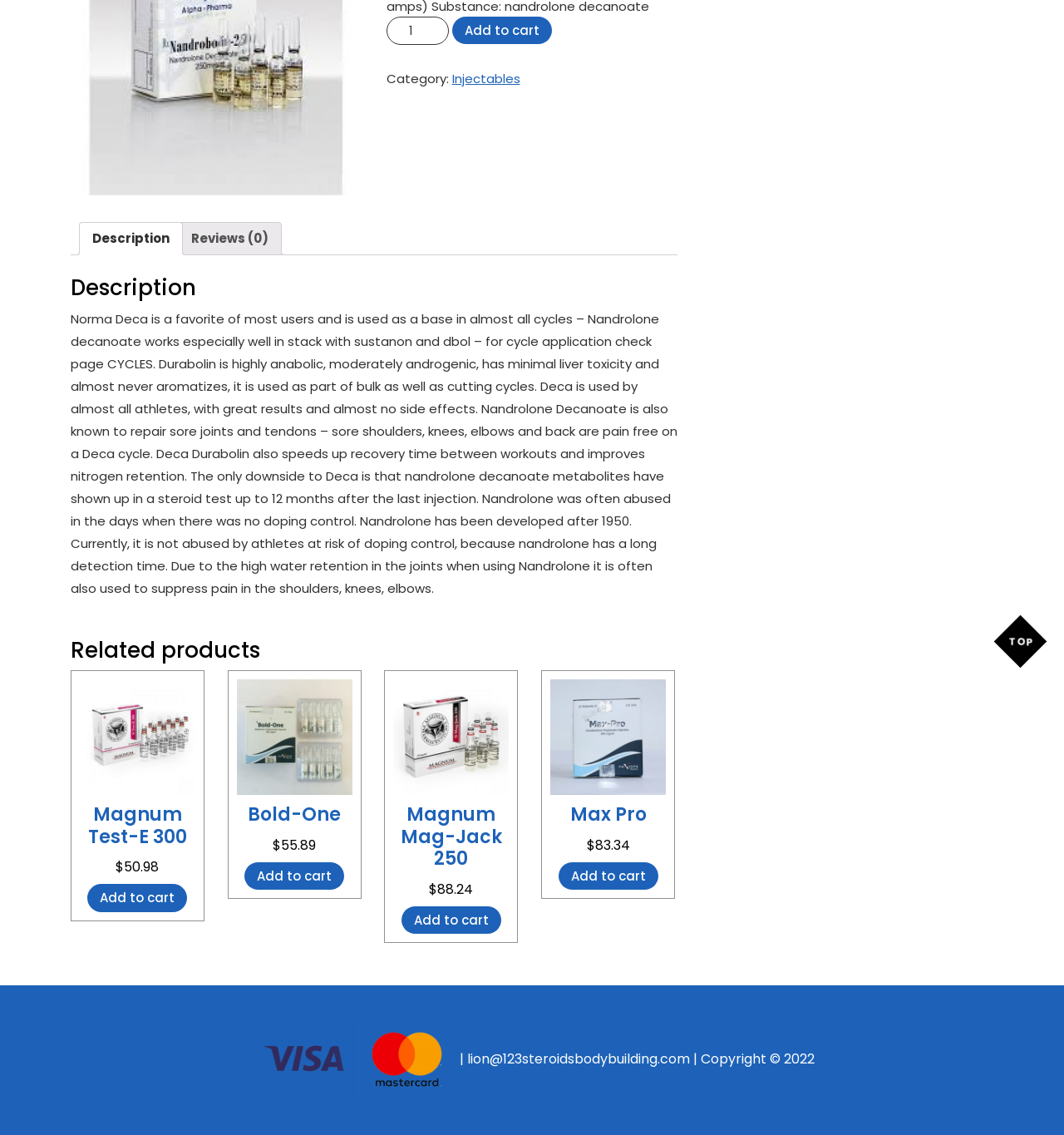Find and provide the bounding box coordinates for the UI element described here: "Bold-One $55.89". The coordinates should be given as four float numbers between 0 and 1: [left, top, right, bottom].

[0.222, 0.599, 0.331, 0.779]